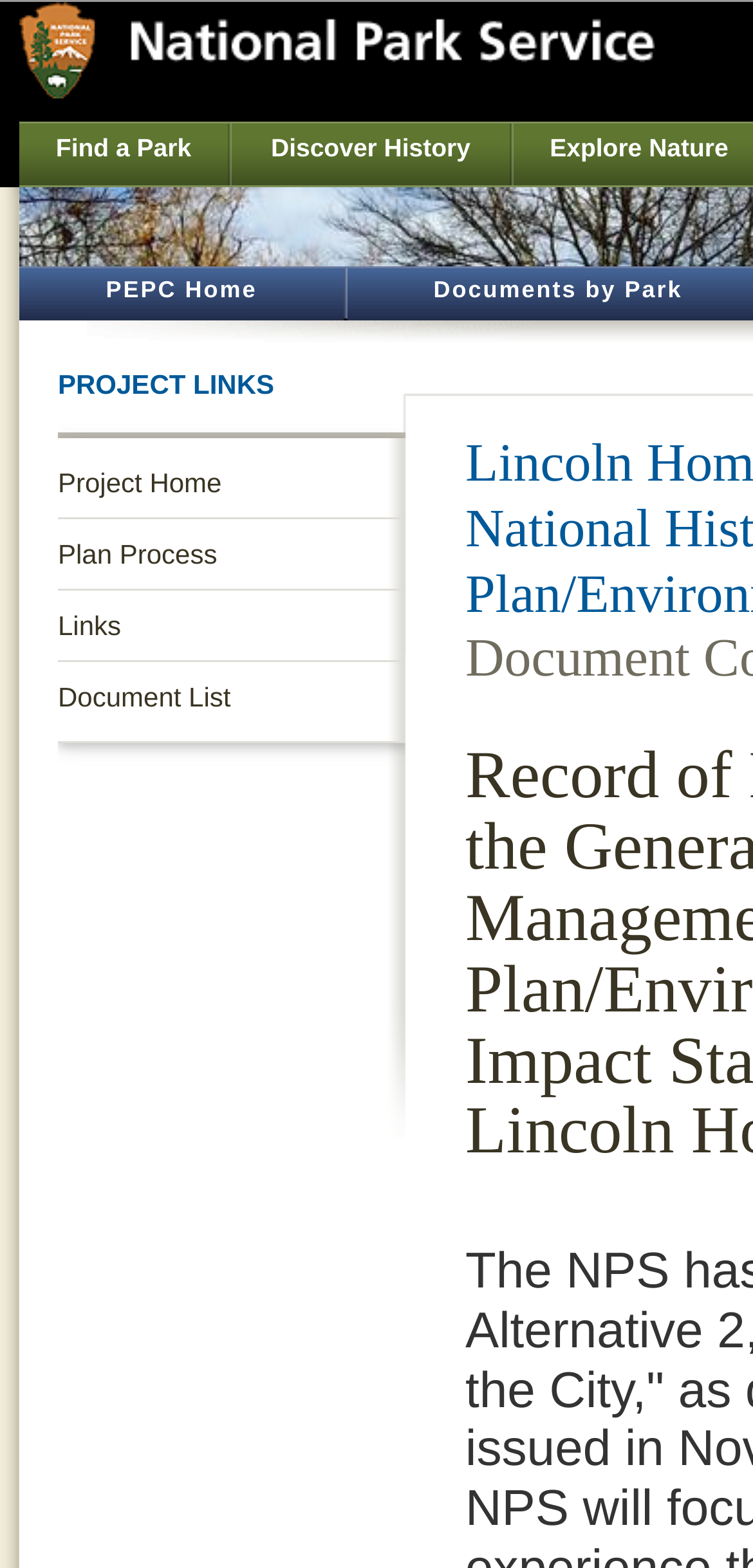Locate the bounding box coordinates of the area you need to click to fulfill this instruction: 'Go to PEPC home'. The coordinates must be in the form of four float numbers ranging from 0 to 1: [left, top, right, bottom].

[0.026, 0.171, 0.456, 0.204]